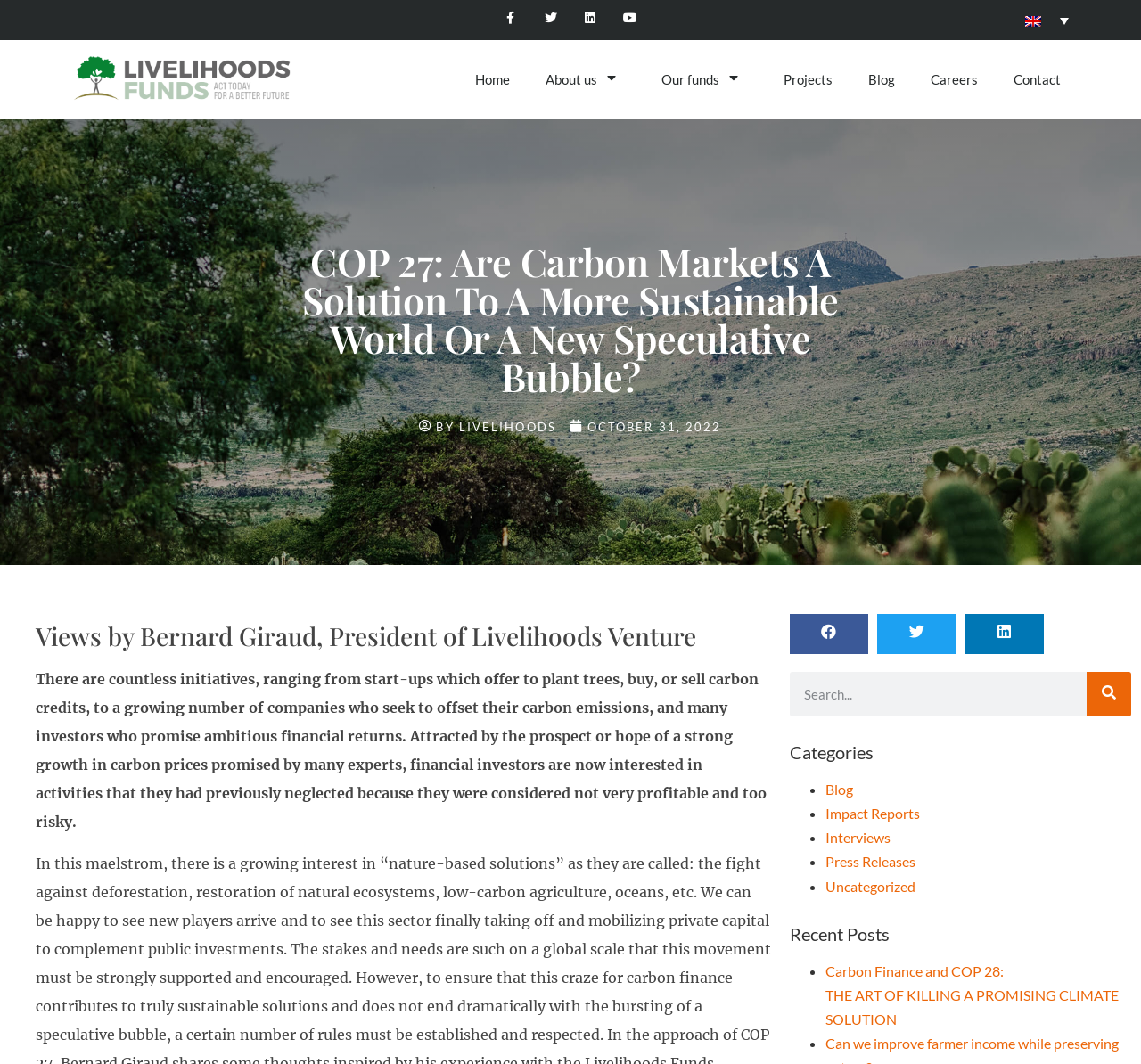Locate the headline of the webpage and generate its content.

COP 27: Are Carbon Markets A Solution To A More Sustainable World Or A New Speculative Bubble?